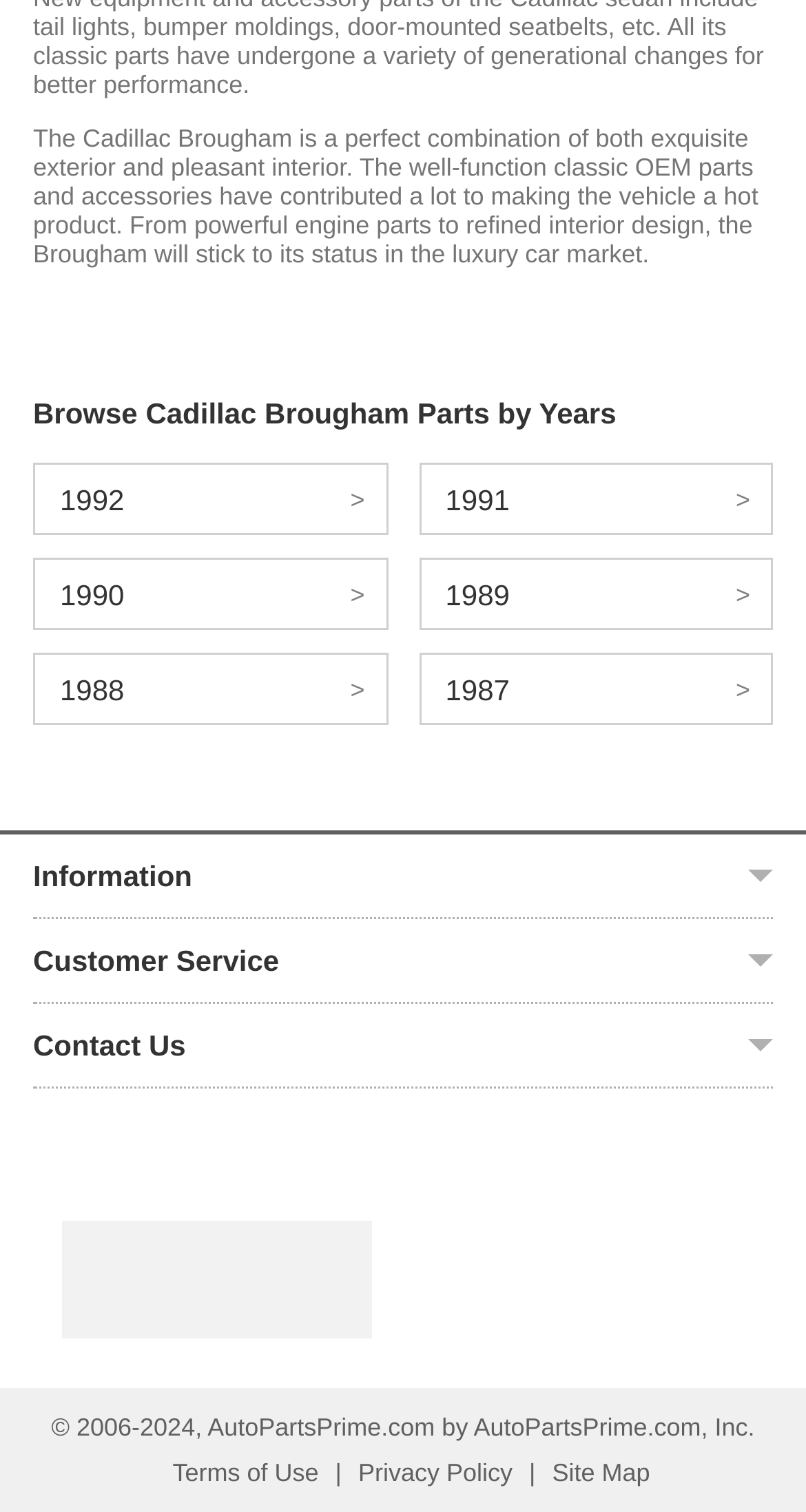Could you indicate the bounding box coordinates of the region to click in order to complete this instruction: "Contact us via email".

[0.041, 0.725, 0.246, 0.744]